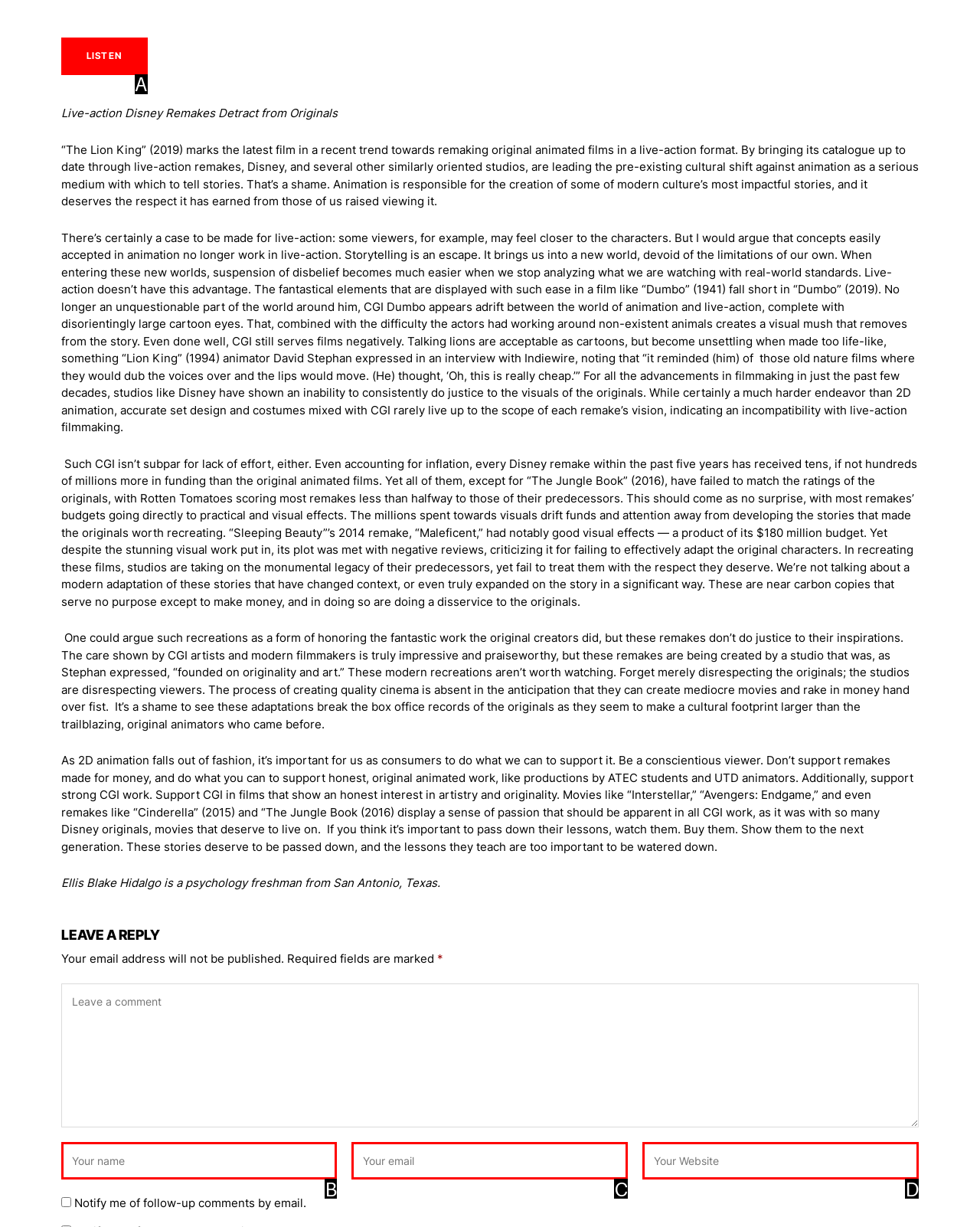Which HTML element among the options matches this description: Listen? Answer with the letter representing your choice.

A